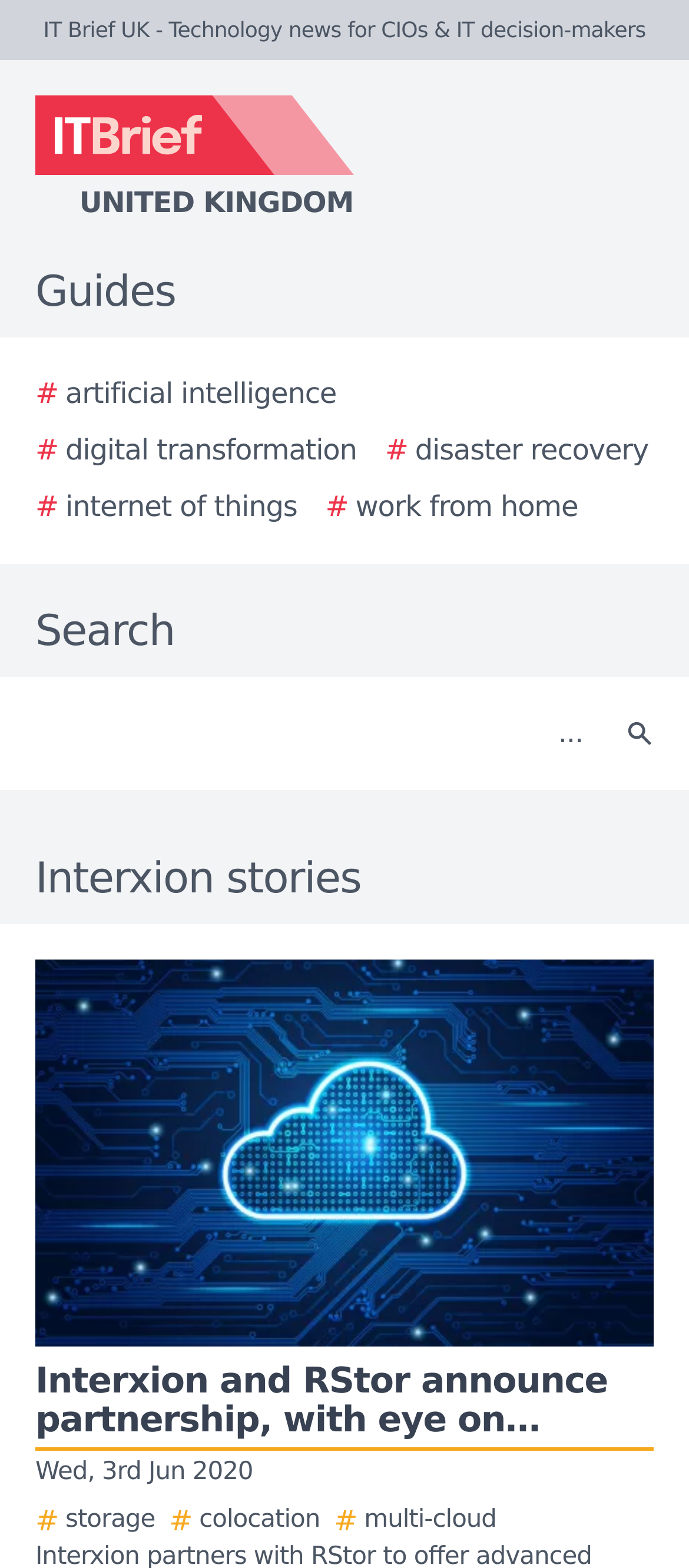Specify the bounding box coordinates of the region I need to click to perform the following instruction: "Click on the IT Brief UK logo". The coordinates must be four float numbers in the range of 0 to 1, i.e., [left, top, right, bottom].

[0.0, 0.061, 0.923, 0.143]